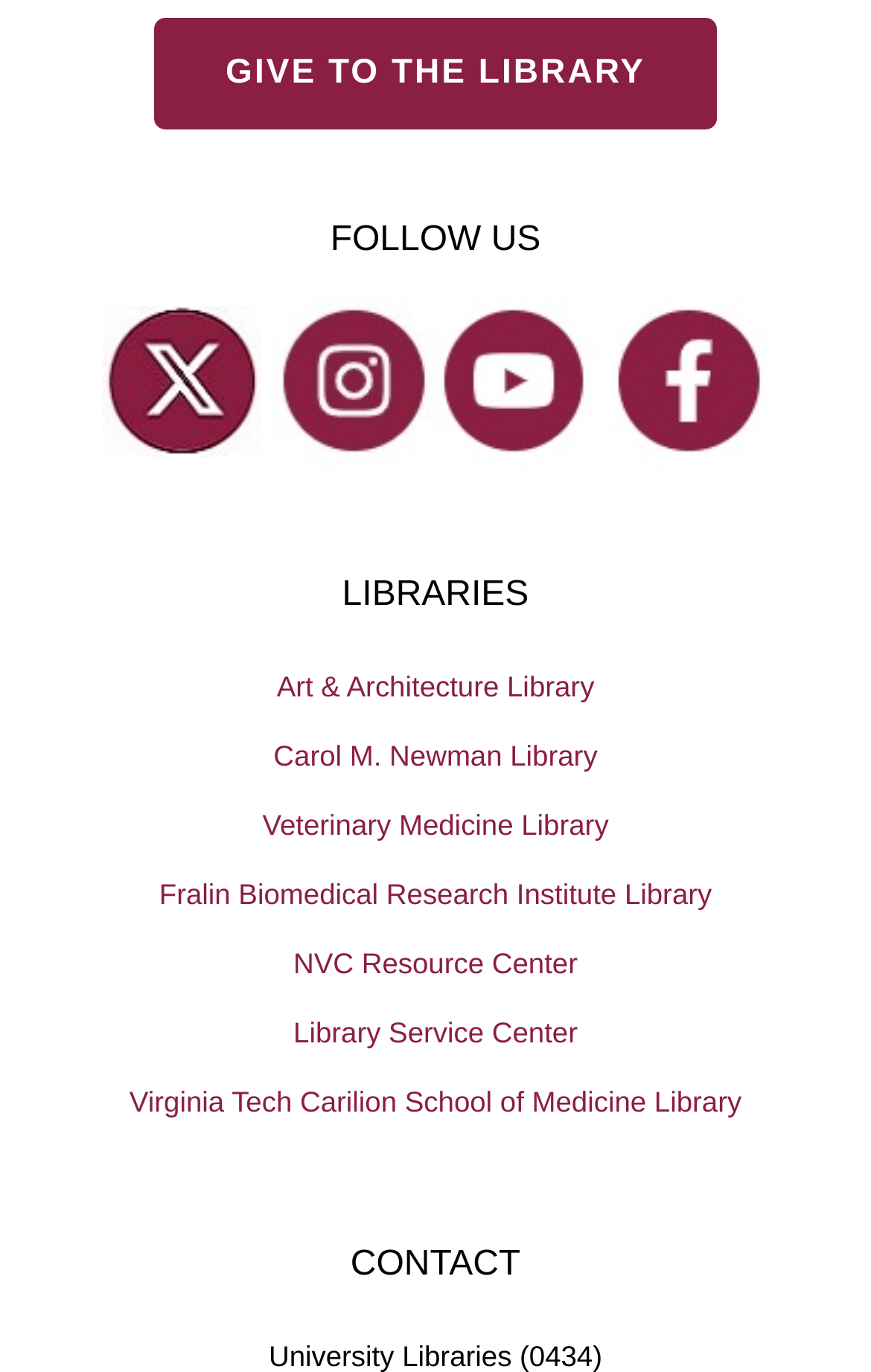Identify the bounding box of the HTML element described as: "Research".

None